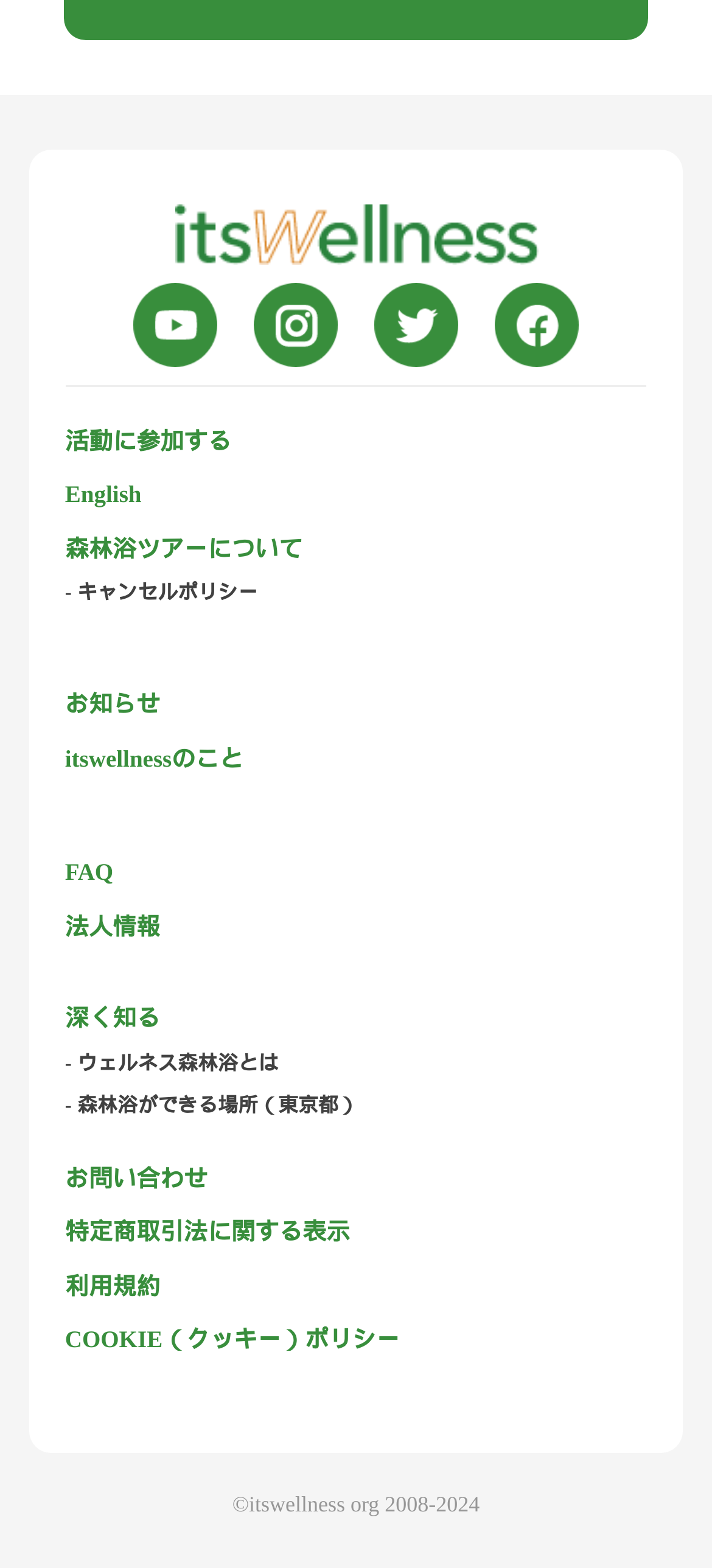Locate the UI element described as follows: "- 森林浴ができる場所（東京都）". Return the bounding box coordinates as four float numbers between 0 and 1 in the order [left, top, right, bottom].

[0.091, 0.696, 0.503, 0.715]